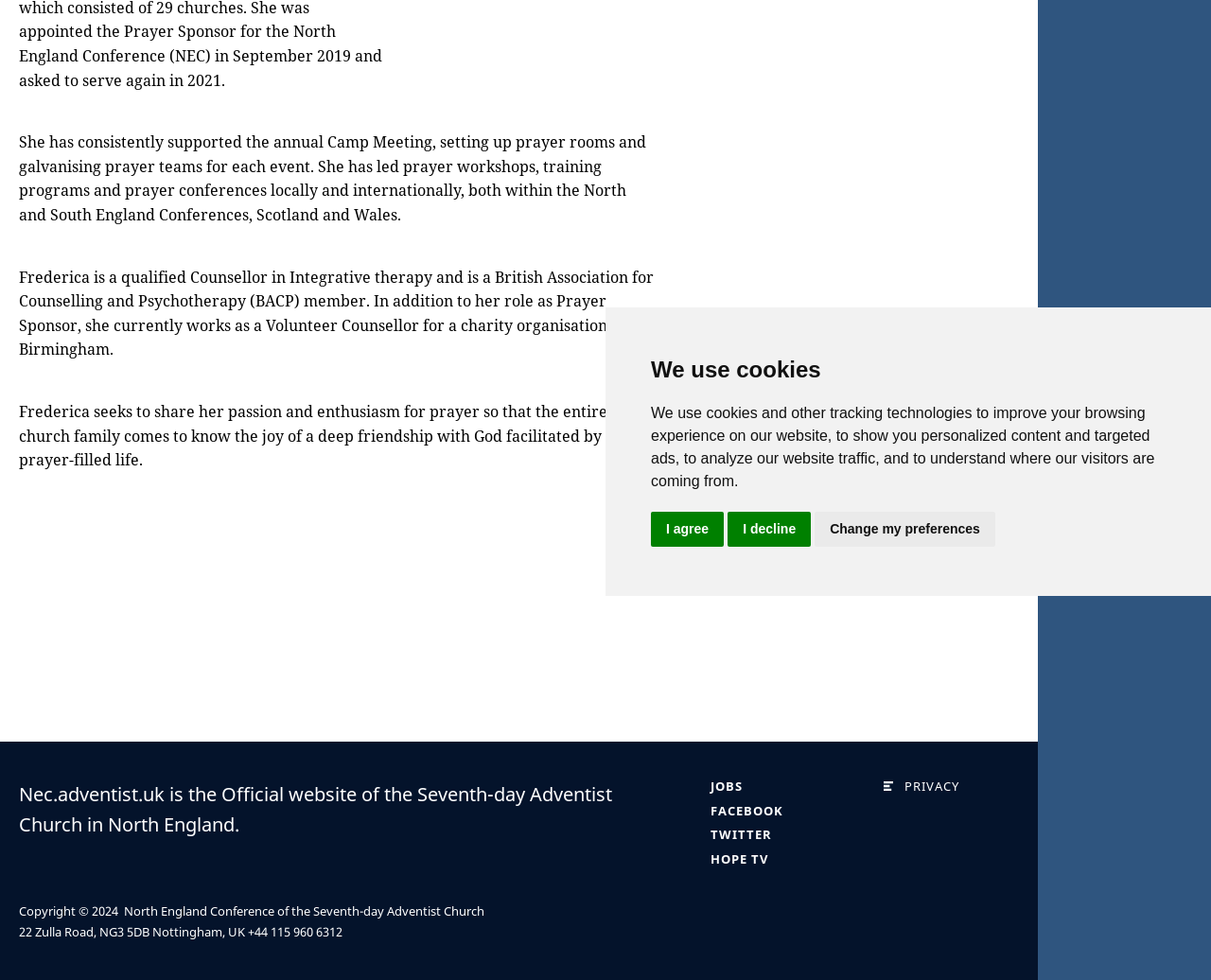Show the bounding box coordinates for the HTML element as described: "o-cionPrivacy".

[0.73, 0.795, 0.841, 0.81]